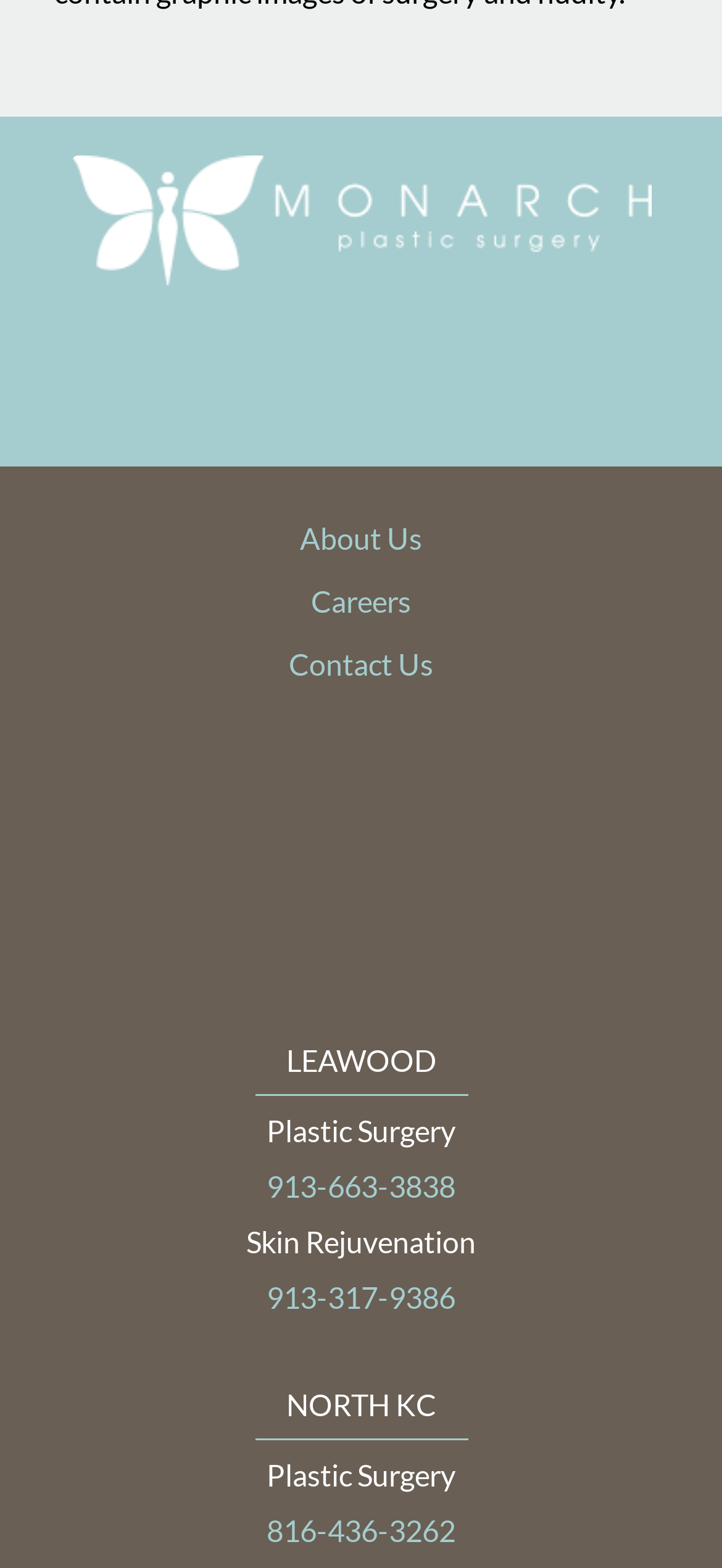Look at the image and give a detailed response to the following question: What is the service mentioned below 'LEAWOOD'?

Below the 'LEAWOOD' text, the webpage mentions 'Skin Rejuvenation' as a service, which is likely provided by the entity represented on the webpage at the Leawood location.